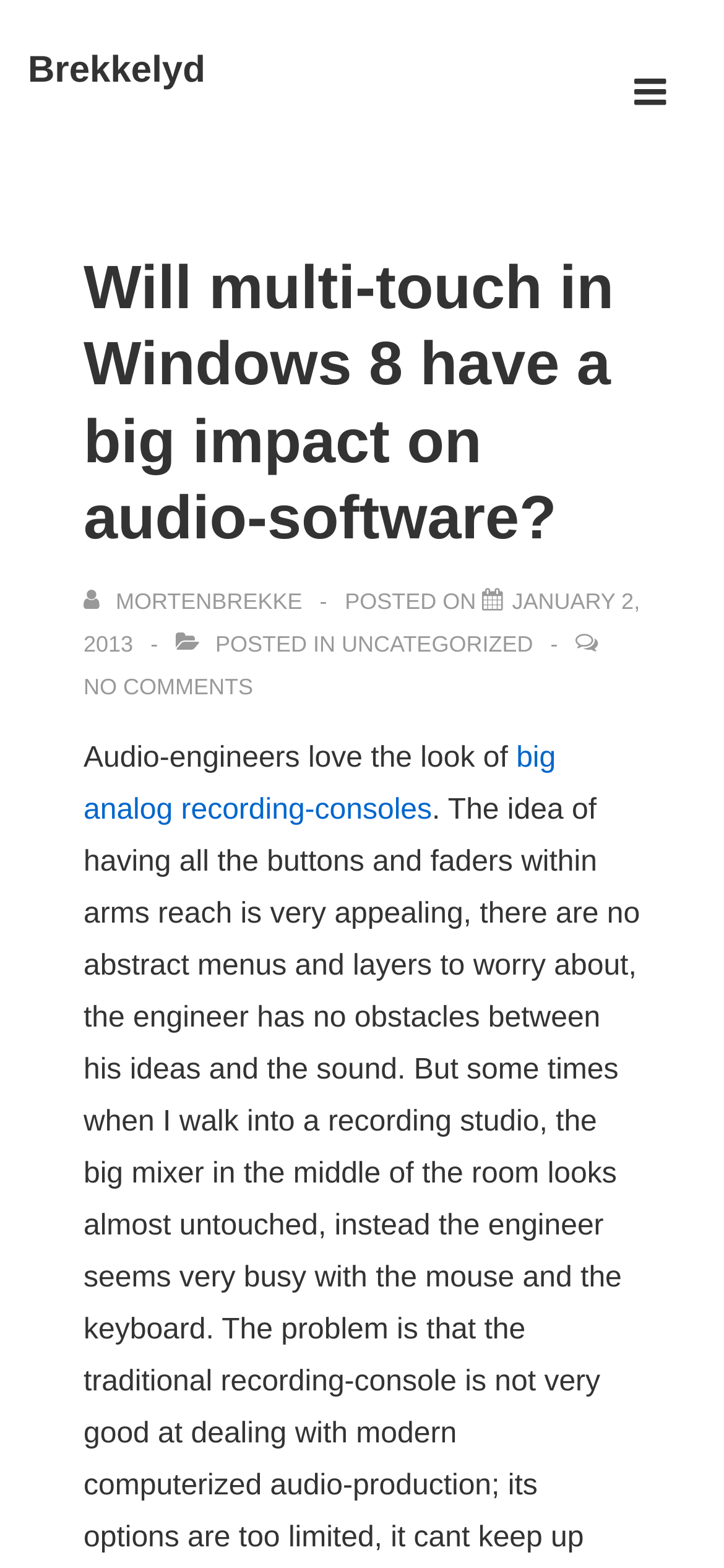How many comments does the article have?
Look at the image and answer the question with a single word or phrase.

NO COMMENTS